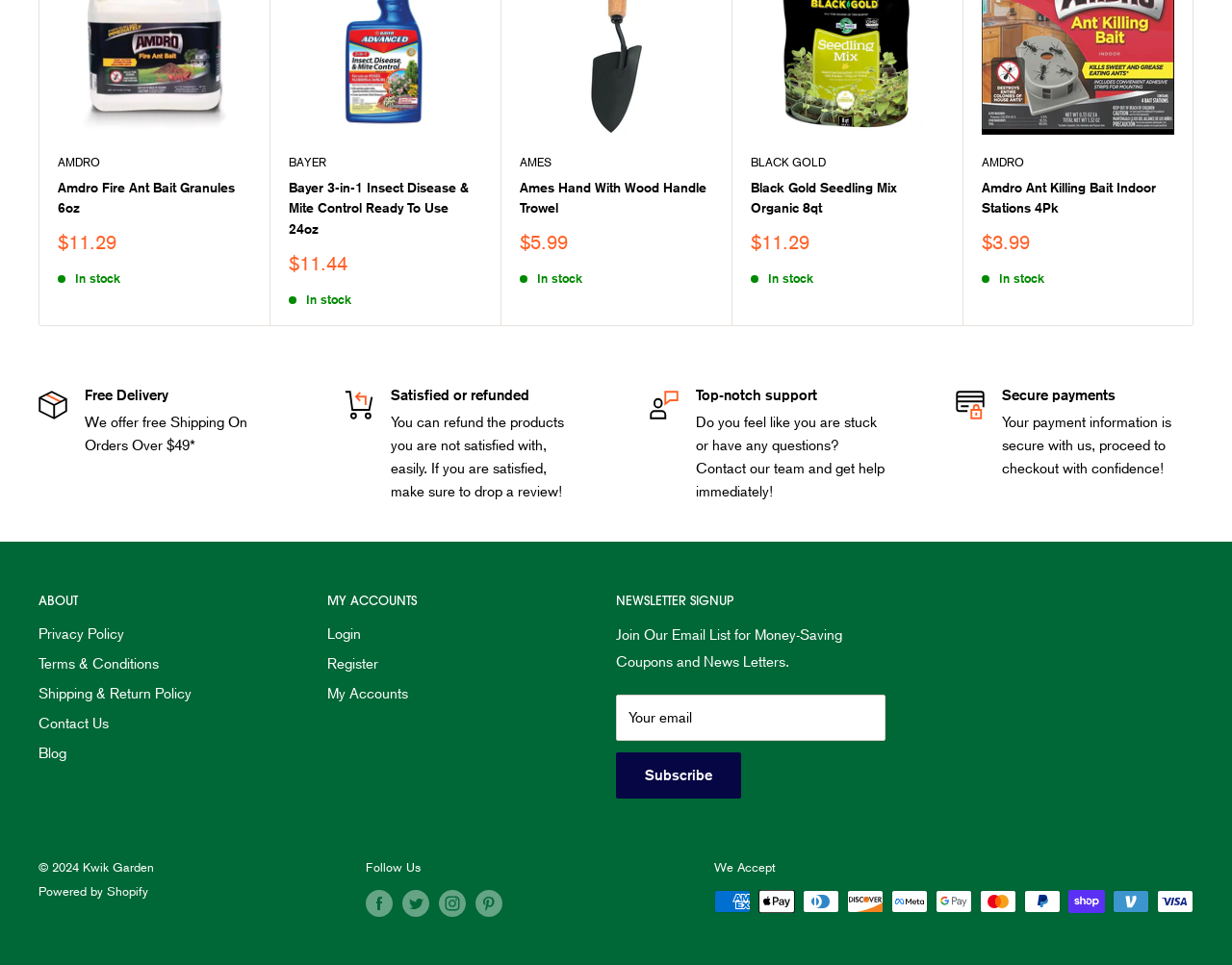Determine the bounding box for the UI element that matches this description: "Amdro".

[0.047, 0.159, 0.203, 0.178]